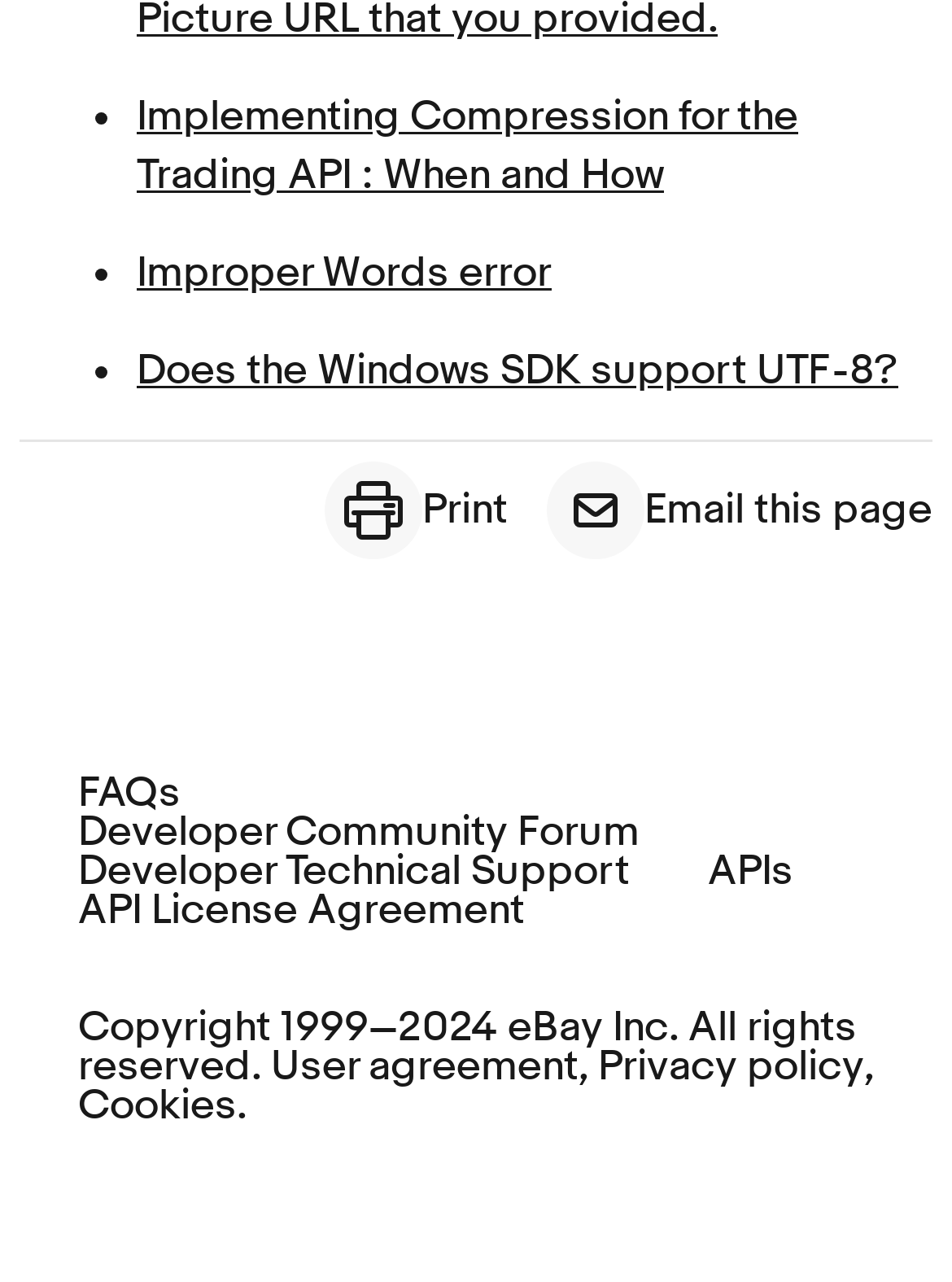From the webpage screenshot, identify the region described by Improper Words error. Provide the bounding box coordinates as (top-left x, top-left y, bottom-right x, bottom-right y), with each value being a floating point number between 0 and 1.

[0.144, 0.192, 0.579, 0.232]